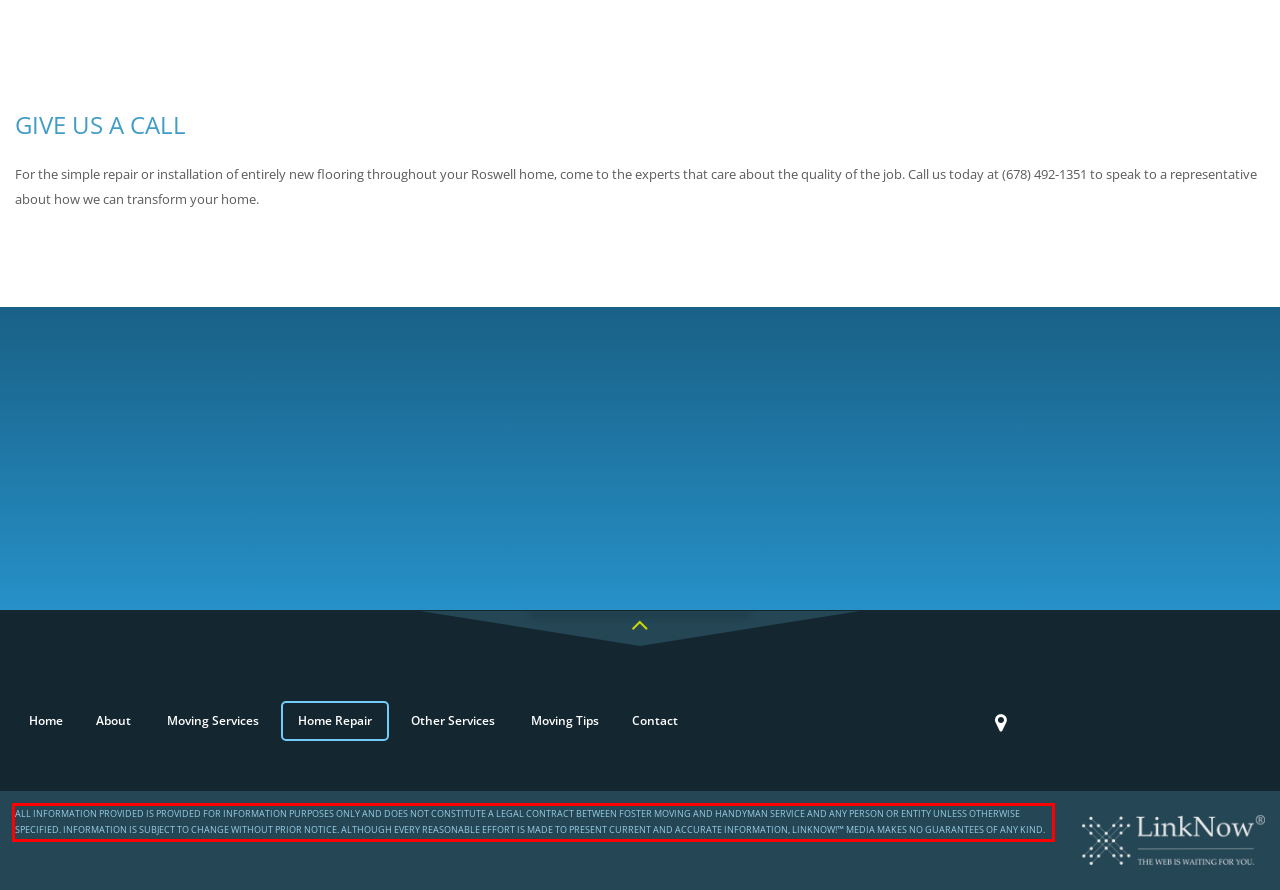Please perform OCR on the text within the red rectangle in the webpage screenshot and return the text content.

ALL INFORMATION PROVIDED IS PROVIDED FOR INFORMATION PURPOSES ONLY AND DOES NOT CONSTITUTE A LEGAL CONTRACT BETWEEN FOSTER MOVING AND HANDYMAN SERVICE AND ANY PERSON OR ENTITY UNLESS OTHERWISE SPECIFIED. INFORMATION IS SUBJECT TO CHANGE WITHOUT PRIOR NOTICE. ALTHOUGH EVERY REASONABLE EFFORT IS MADE TO PRESENT CURRENT AND ACCURATE INFORMATION, LINKNOW!™ MEDIA MAKES NO GUARANTEES OF ANY KIND.